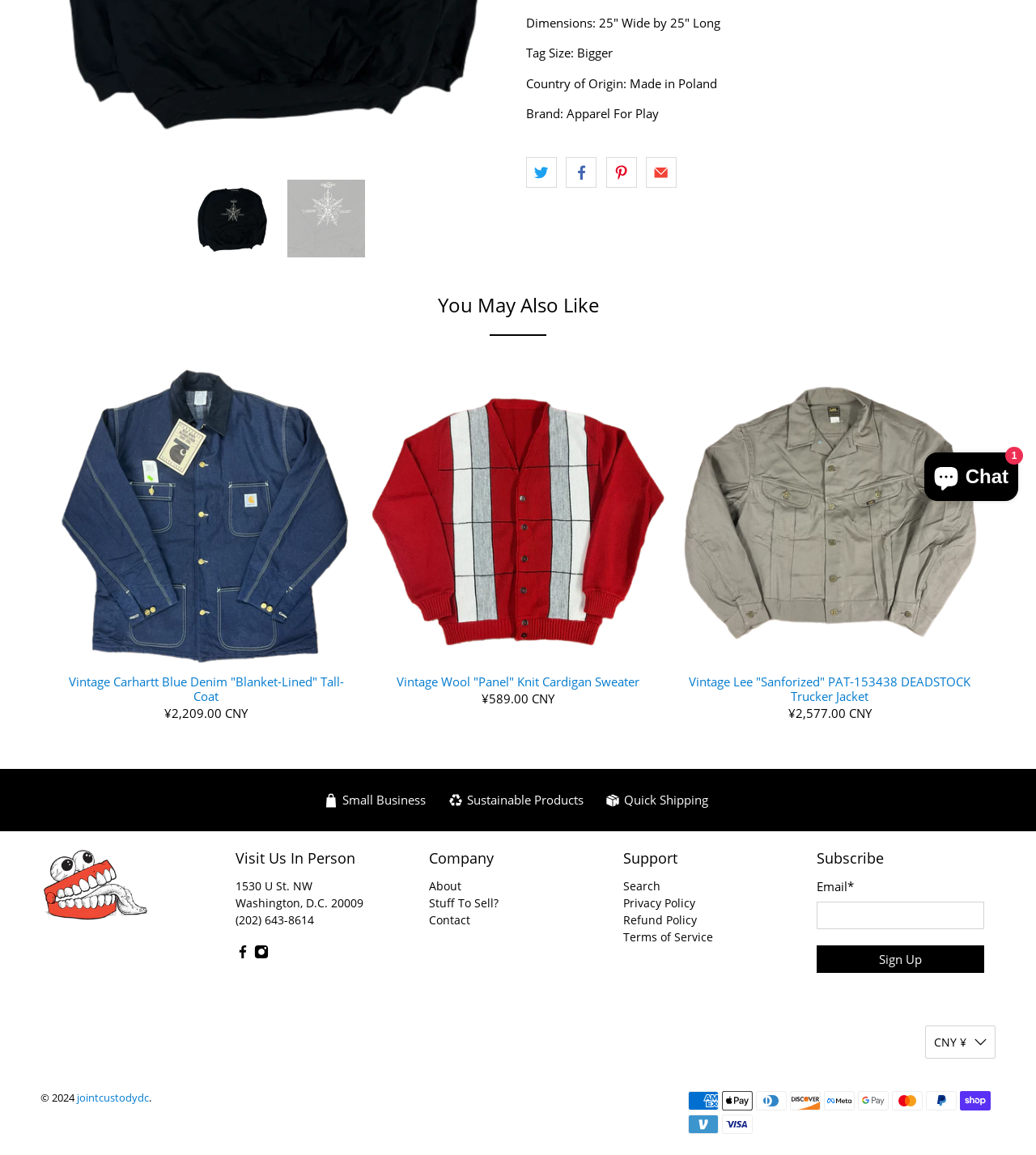Provide the bounding box coordinates of the HTML element described by the text: "Terms of Service".

[0.601, 0.805, 0.688, 0.818]